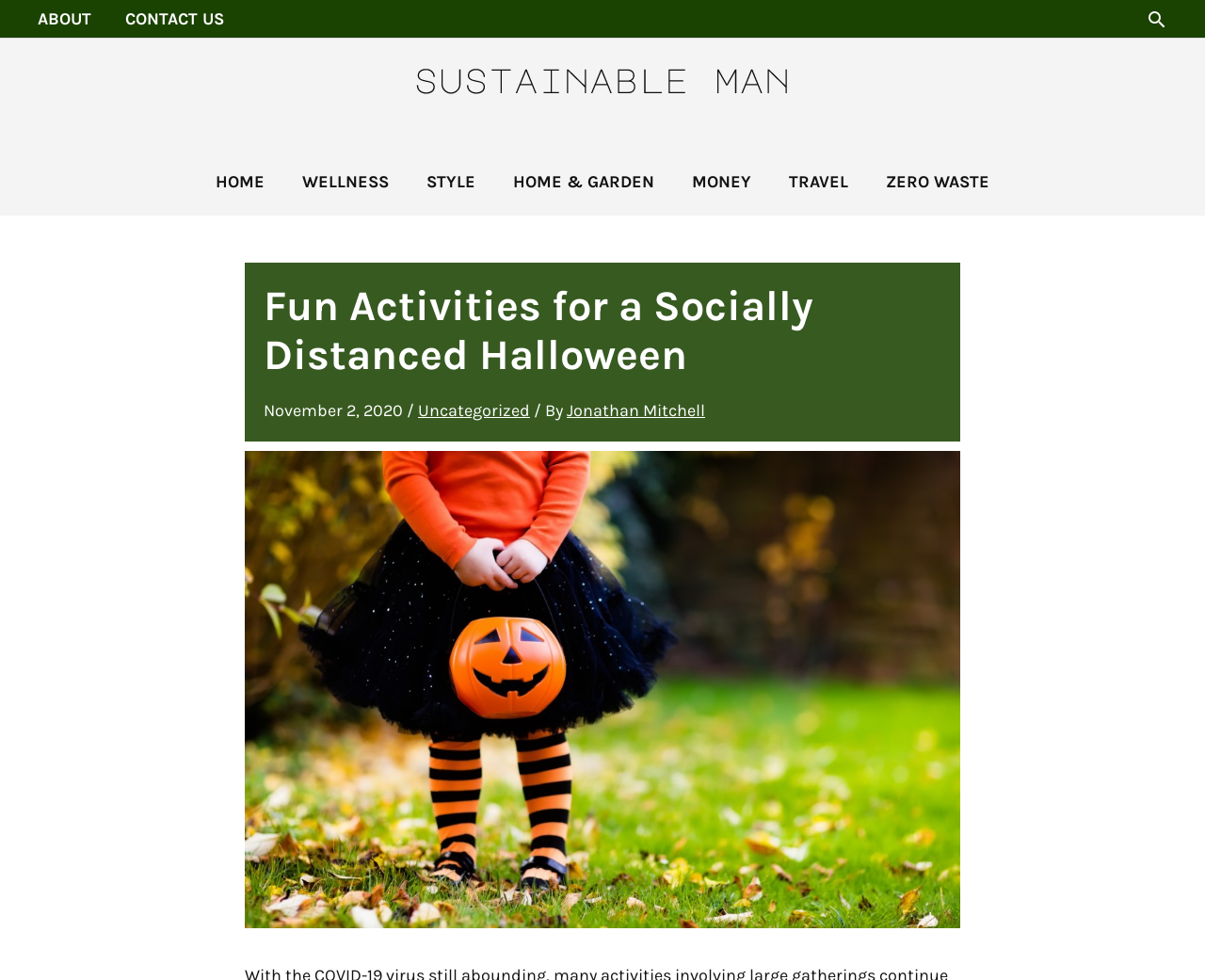Explain the webpage's layout and main content in detail.

This webpage is about having a safe and fun Halloween during the COVID-19 pandemic. At the top left corner, there are three links: "ABOUT", "CONTACT US", and a search icon link at the top right corner. A logo of "Sustainable Man" is situated in the middle top area. Below the logo, there is a navigation menu with seven links: "HOME", "WELLNESS", "STYLE", "HOME & GARDEN", "MONEY", "TRAVEL", and "ZERO WASTE".

The main content of the webpage is headed by "Fun Activities for a Socially Distanced Halloween" and is situated in the middle of the page. Below the heading, there is a date "November 2, 2020" followed by a category "Uncategorized" and an author "Jonathan Mitchell". The webpage appears to be an article or blog post providing ideas for a fun and safe Halloween during the pandemic.